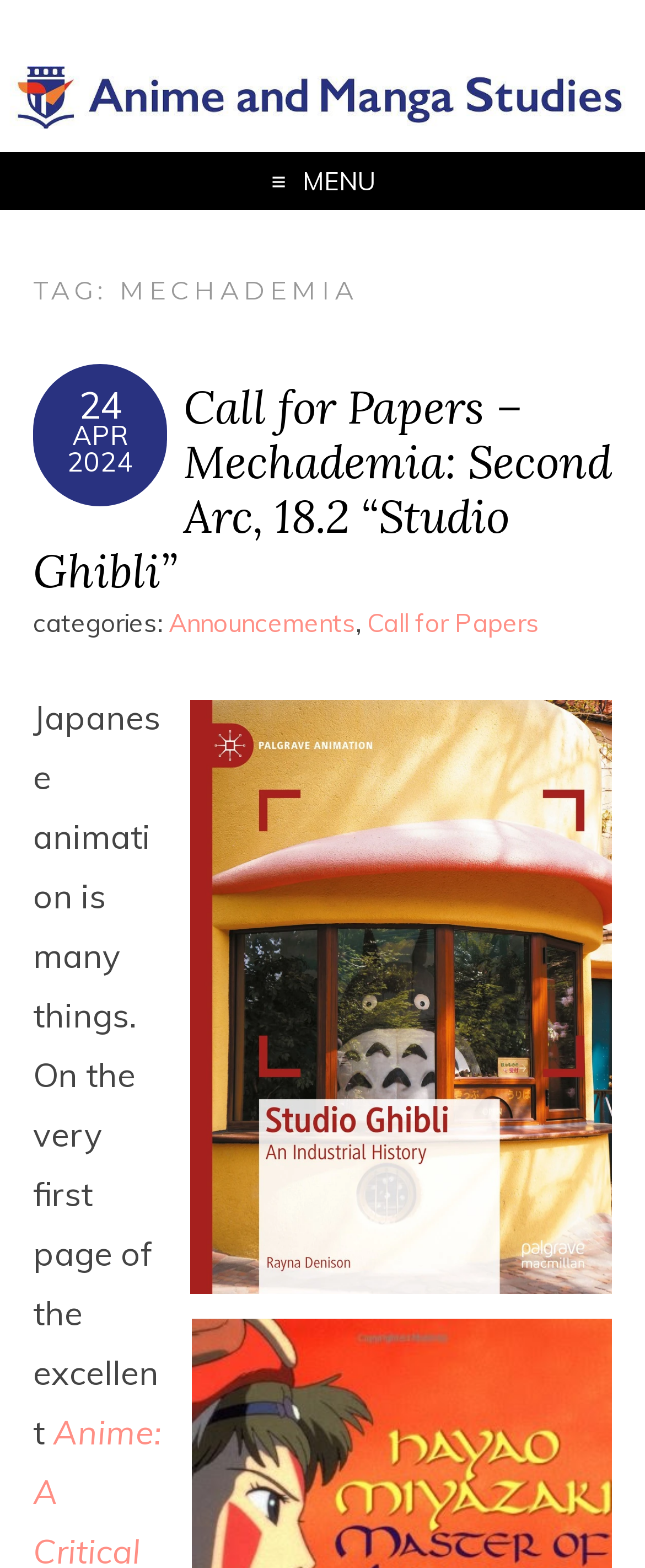Using the information from the screenshot, answer the following question thoroughly:
Is there an image on the webpage?

I found an image element with the description 'Anime and Manga Studies' at the top of the webpage, which suggests that there is an image on the webpage.